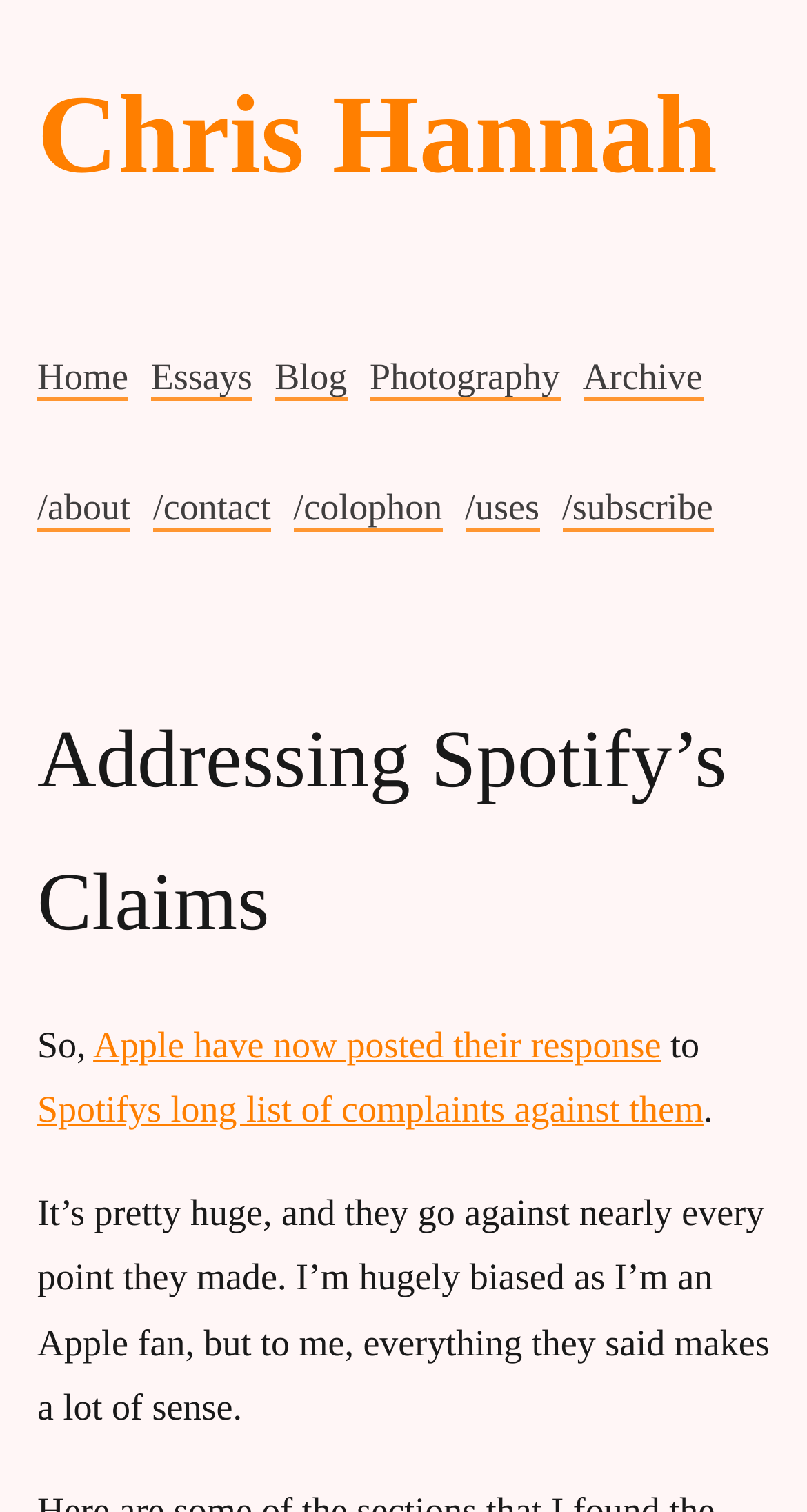What is the topic of the article?
Please provide a comprehensive answer based on the contents of the image.

The topic of the article is mentioned in the main heading, which is 'Addressing Spotify's Claims', and it seems to be a response to Spotify's complaints against Apple.